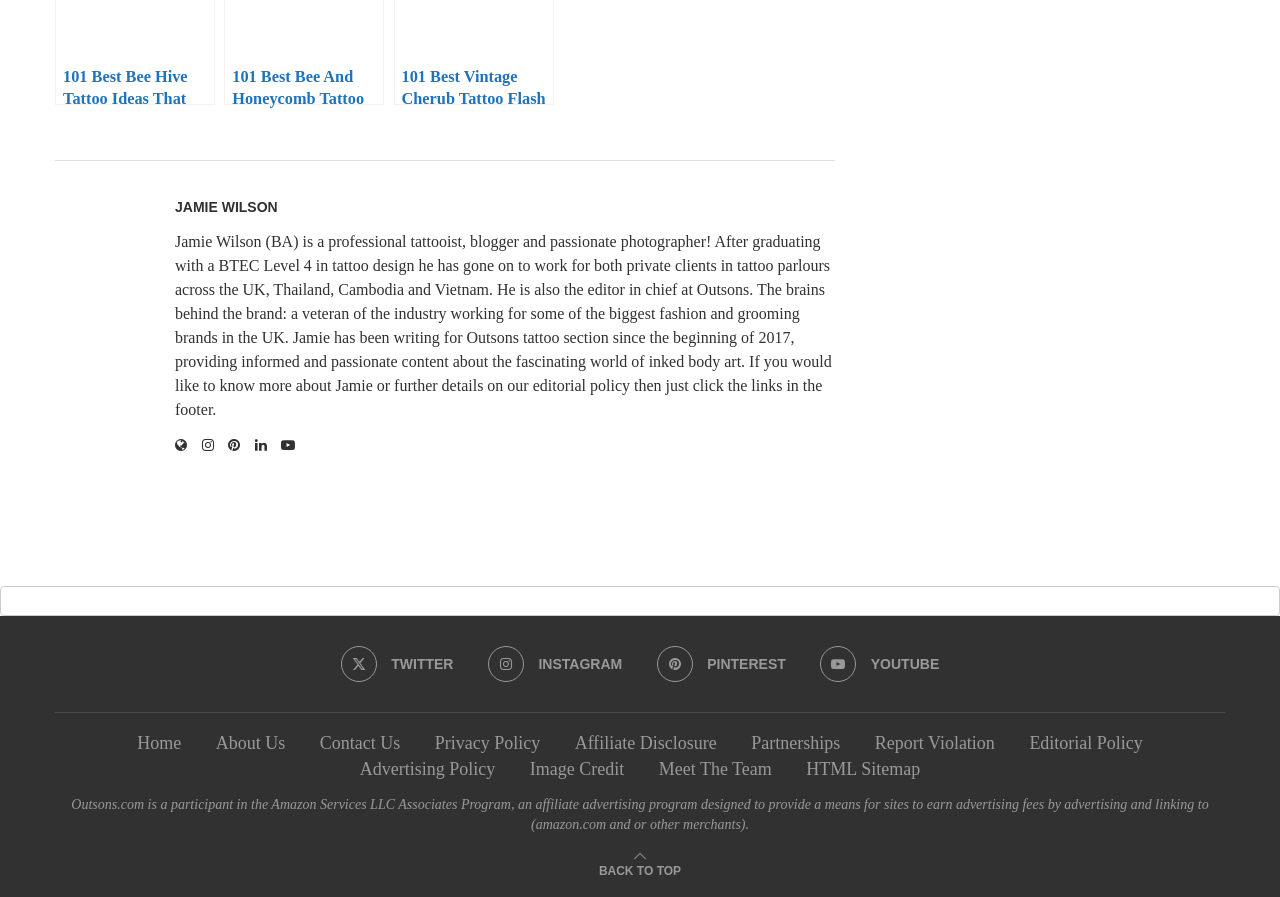Please indicate the bounding box coordinates for the clickable area to complete the following task: "Follow on Twitter". The coordinates should be specified as four float numbers between 0 and 1, i.e., [left, top, right, bottom].

[0.266, 0.721, 0.354, 0.761]